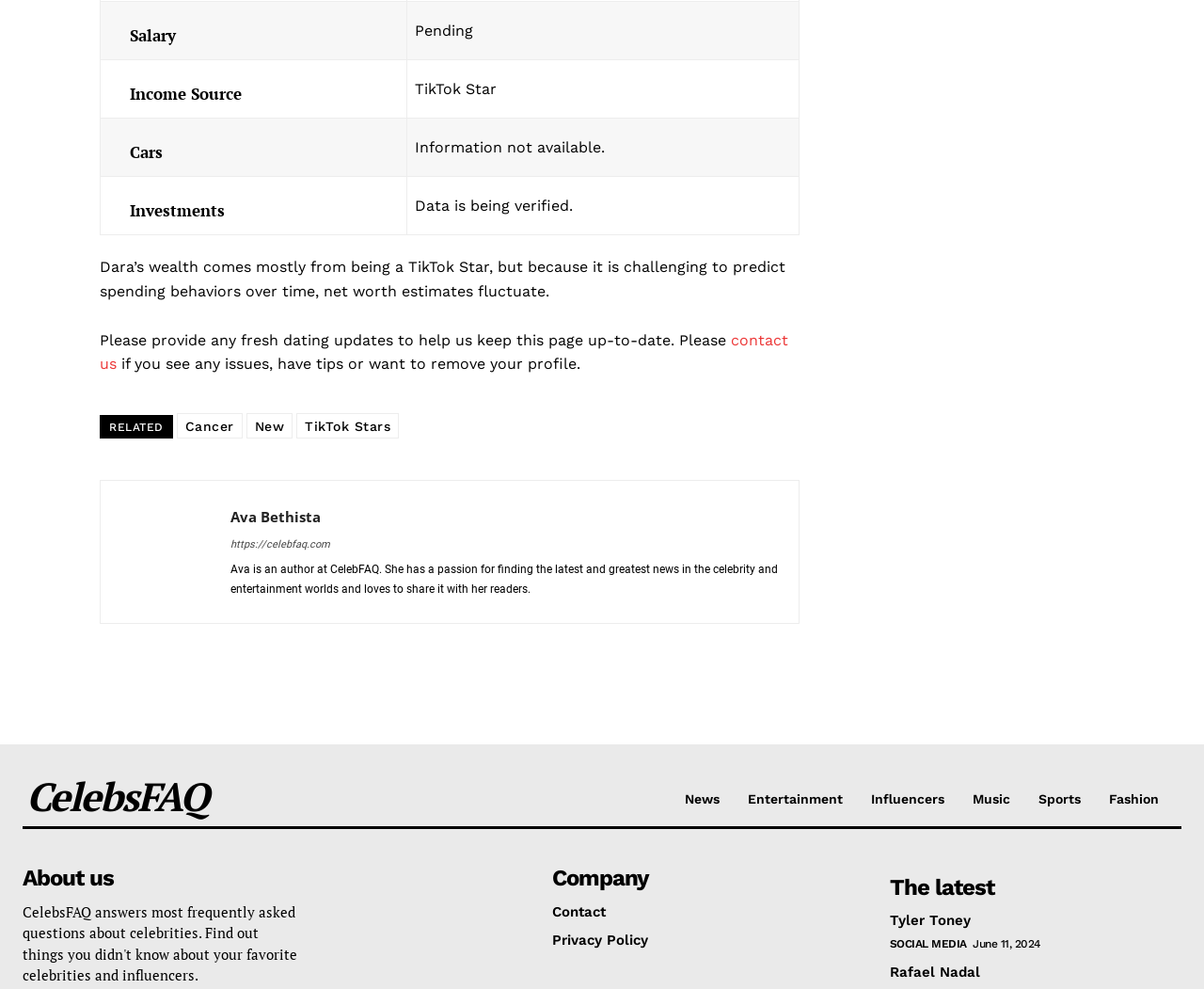Please reply to the following question using a single word or phrase: 
What is the status of Dara's car information?

Information not available